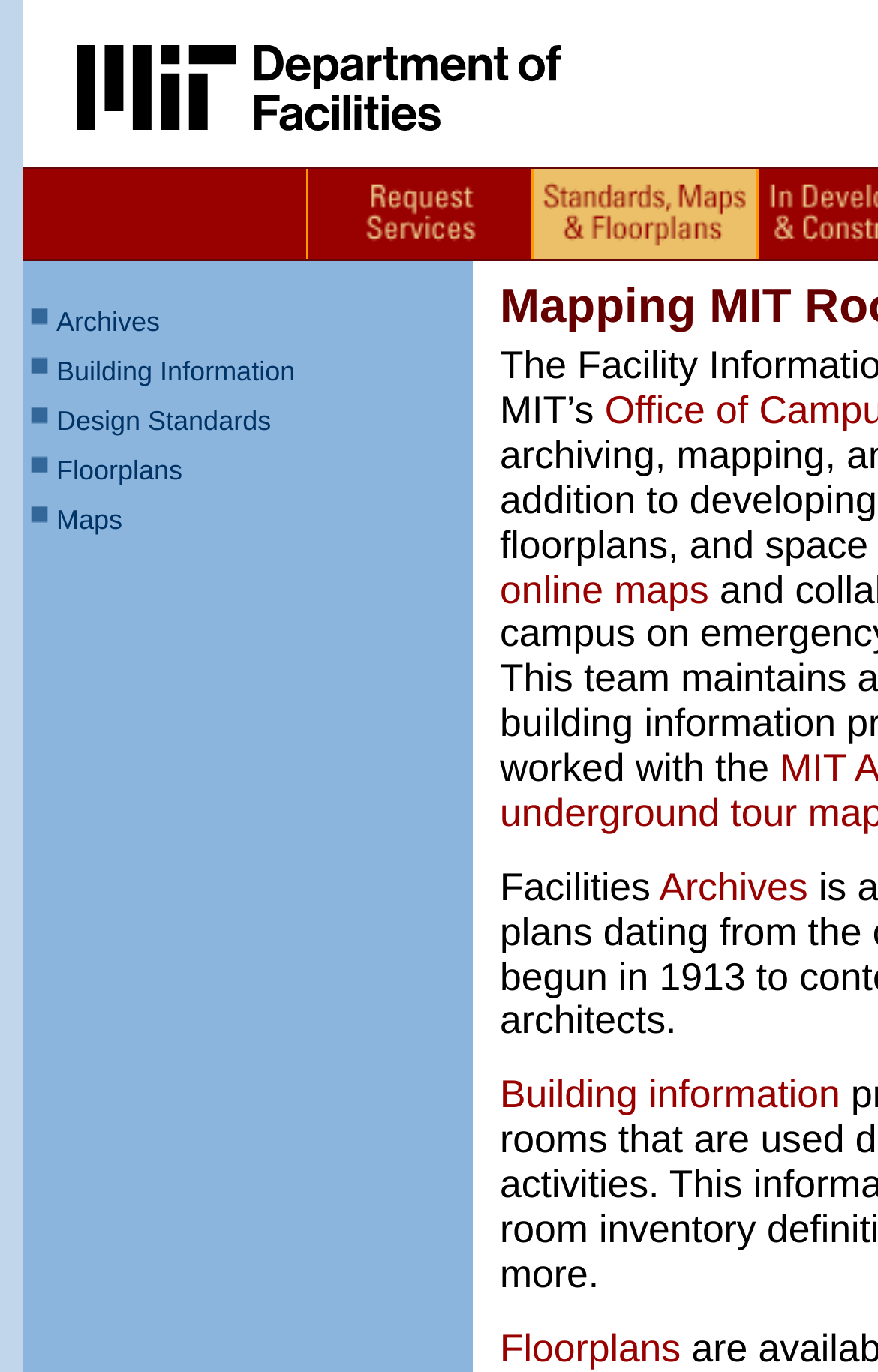Locate the bounding box coordinates of the area that needs to be clicked to fulfill the following instruction: "Access online maps". The coordinates should be in the format of four float numbers between 0 and 1, namely [left, top, right, bottom].

[0.569, 0.413, 0.807, 0.445]